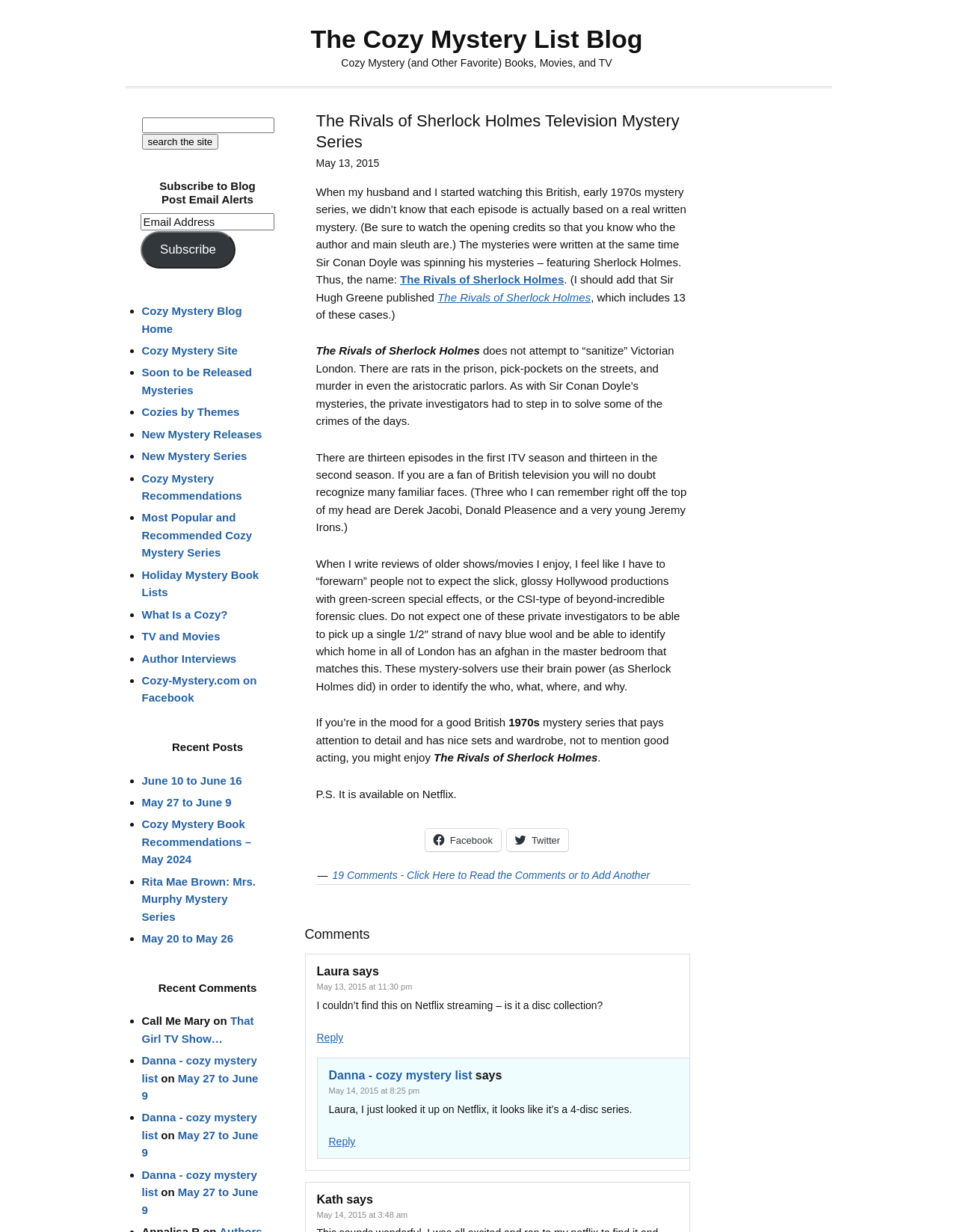Show the bounding box coordinates for the element that needs to be clicked to execute the following instruction: "reply to Laura". Provide the coordinates in the form of four float numbers between 0 and 1, i.e., [left, top, right, bottom].

[0.331, 0.838, 0.359, 0.847]